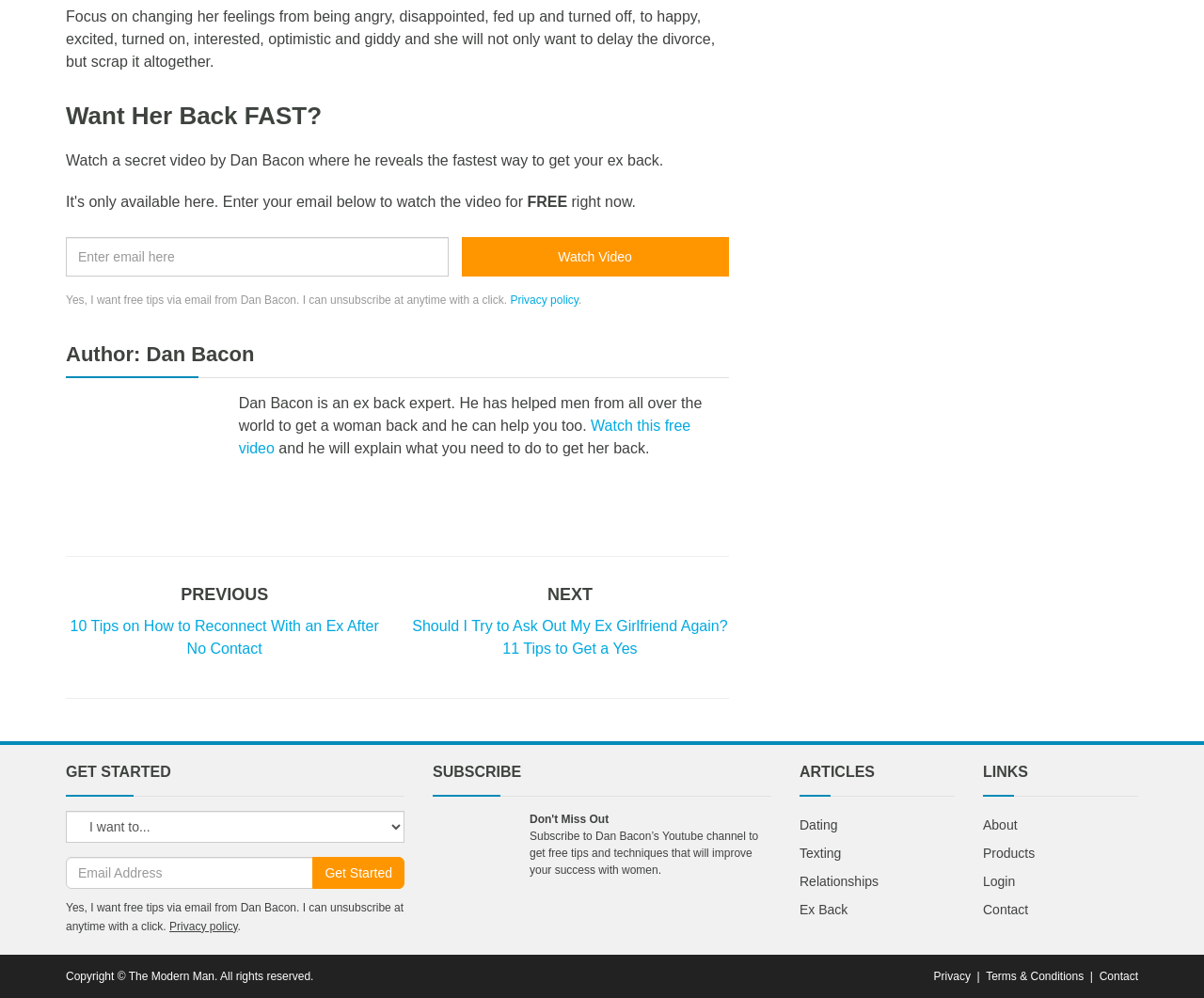Please give a concise answer to this question using a single word or phrase: 
Who is the author of the article?

Dan Bacon